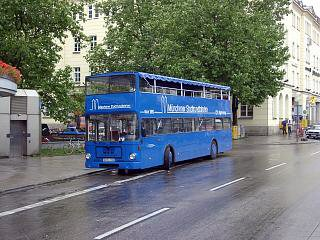Elaborate on the elements present in the image.

The image features a blue double-decker tram, identified as a type R2.2, parked at a stop in Munich, Germany. This iconic vehicle is part of the city's recently reorganized public transit system, which has seen the introduction of "metrobus" lines. The tram stands out with its bright blue exterior and is positioned on a wet road, hinting at recent rain. Surrounding the tram are lush green trees and urban architecture, creating a lively scene typical of Munich's vibrant public transportation environment. The background suggests a mixture of residential and commercial buildings, further reflecting the city's contemporary urban landscape.